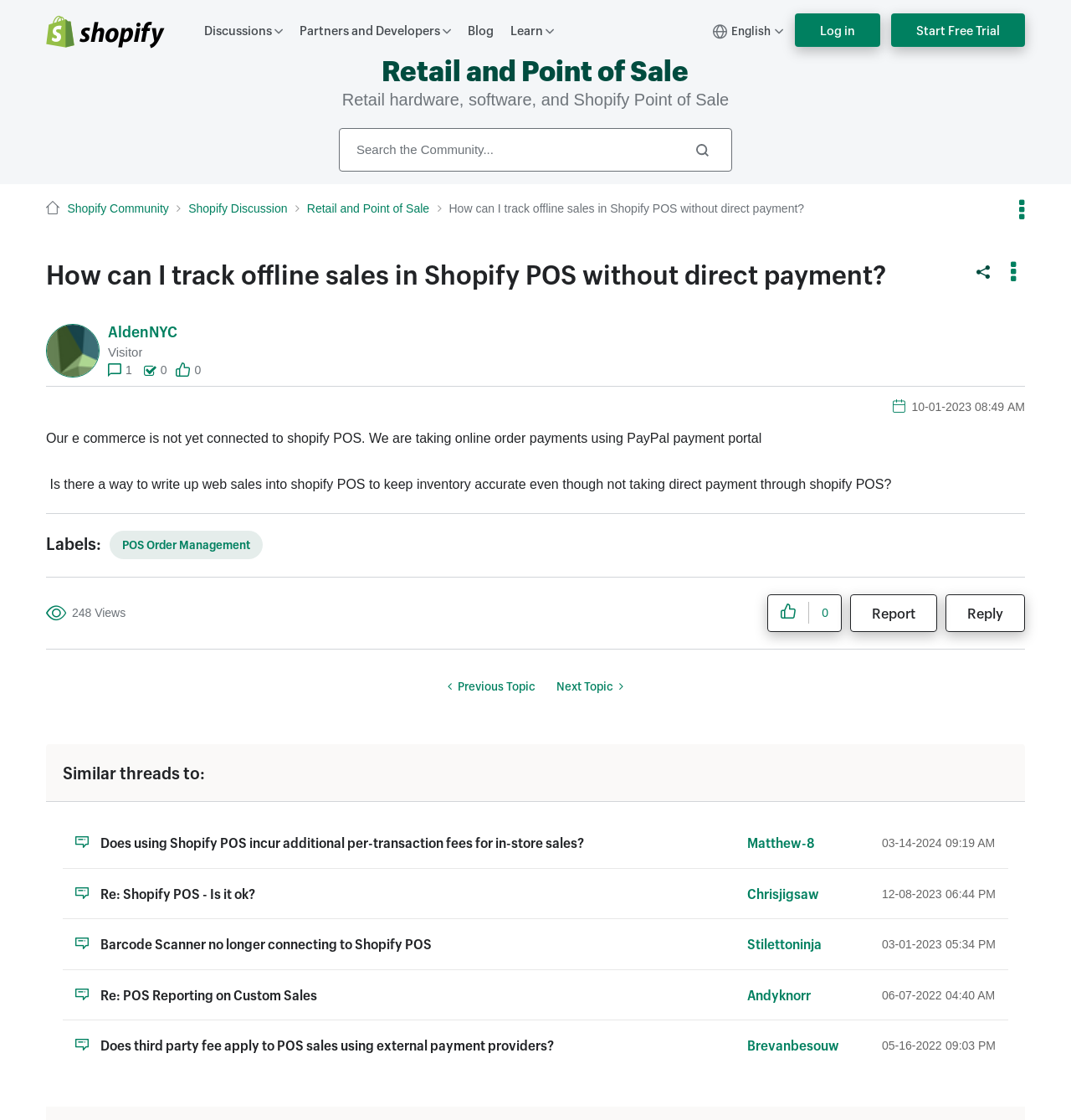Generate the text content of the main headline of the webpage.

How can I track offline sales in Shopify POS without direct payment?